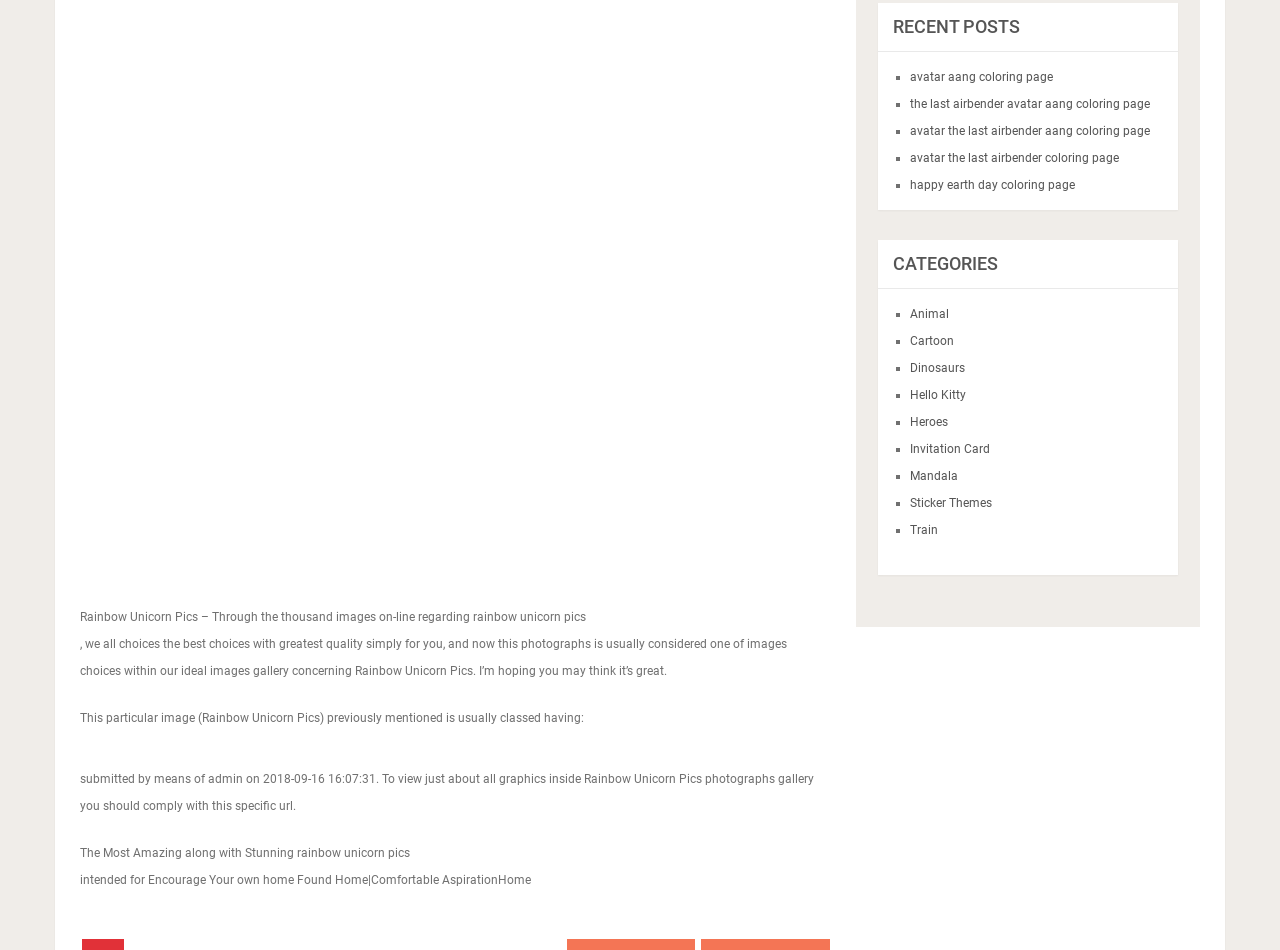What are the categories listed on the webpage?
Based on the screenshot, respond with a single word or phrase.

Animal, Cartoon, etc.